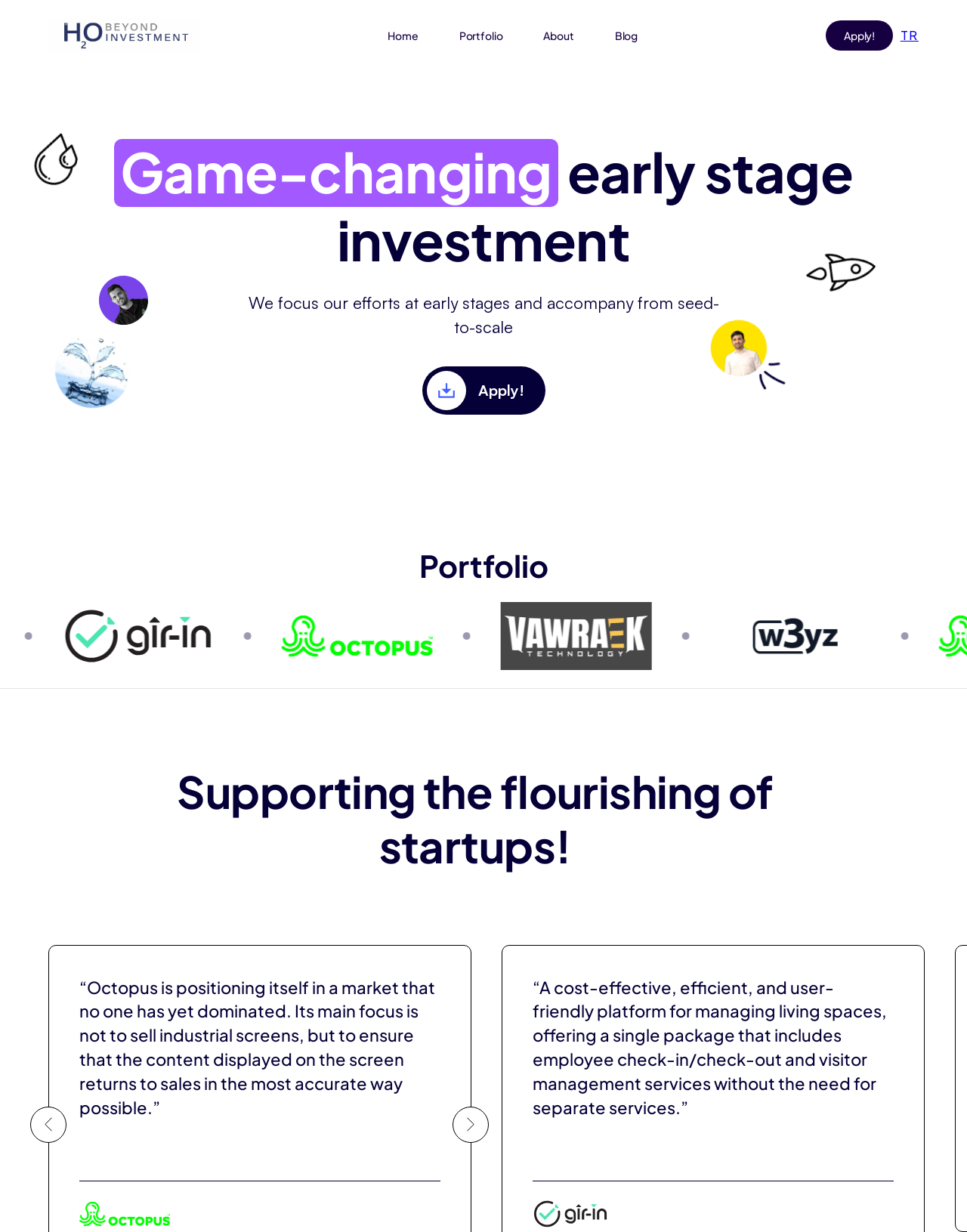What is the purpose of the 'Apply!' button?
Please elaborate on the answer to the question with detailed information.

The 'Apply!' button is likely for startups to apply for investment from H2O Investment, as it is mentioned in the description 'We focus our efforts at early stages and accompany from seed-to-scale' and the button is placed prominently on the webpage.